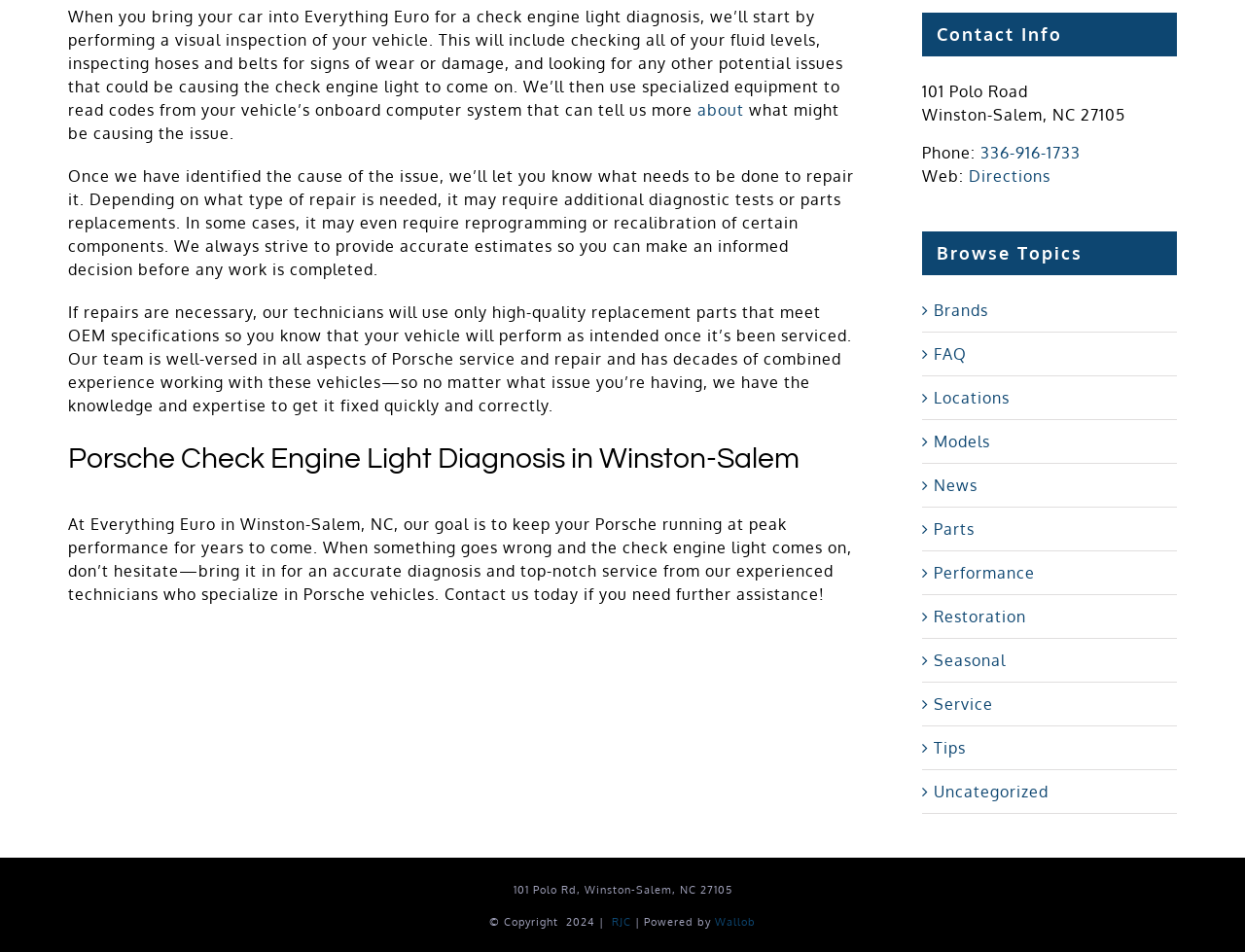Determine the bounding box coordinates of the element that should be clicked to execute the following command: "Call the phone number".

[0.787, 0.15, 0.868, 0.17]